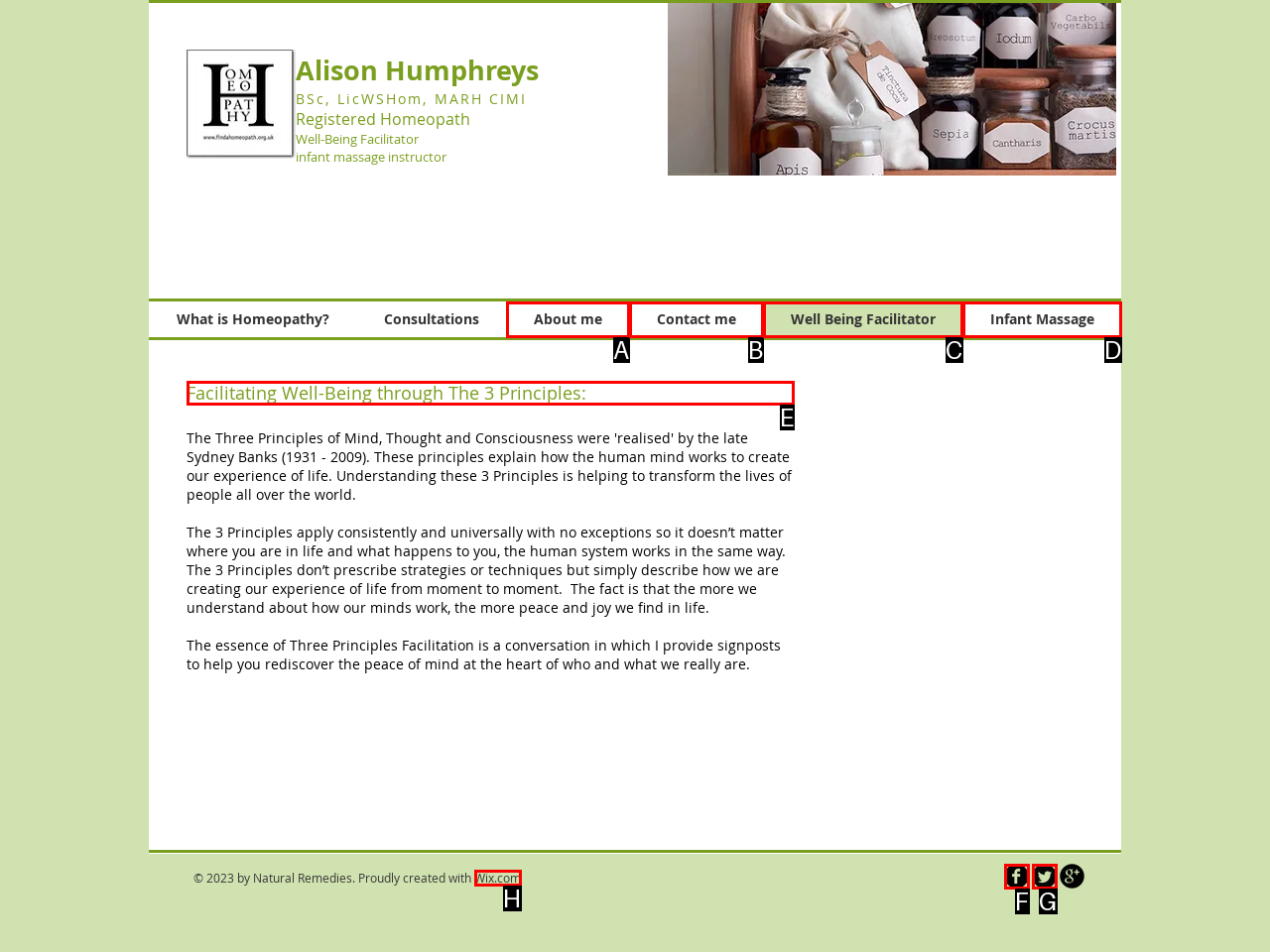Tell me which one HTML element I should click to complete the following task: Learn about the Three Principles of Mind, Thought and Consciousness Answer with the option's letter from the given choices directly.

E